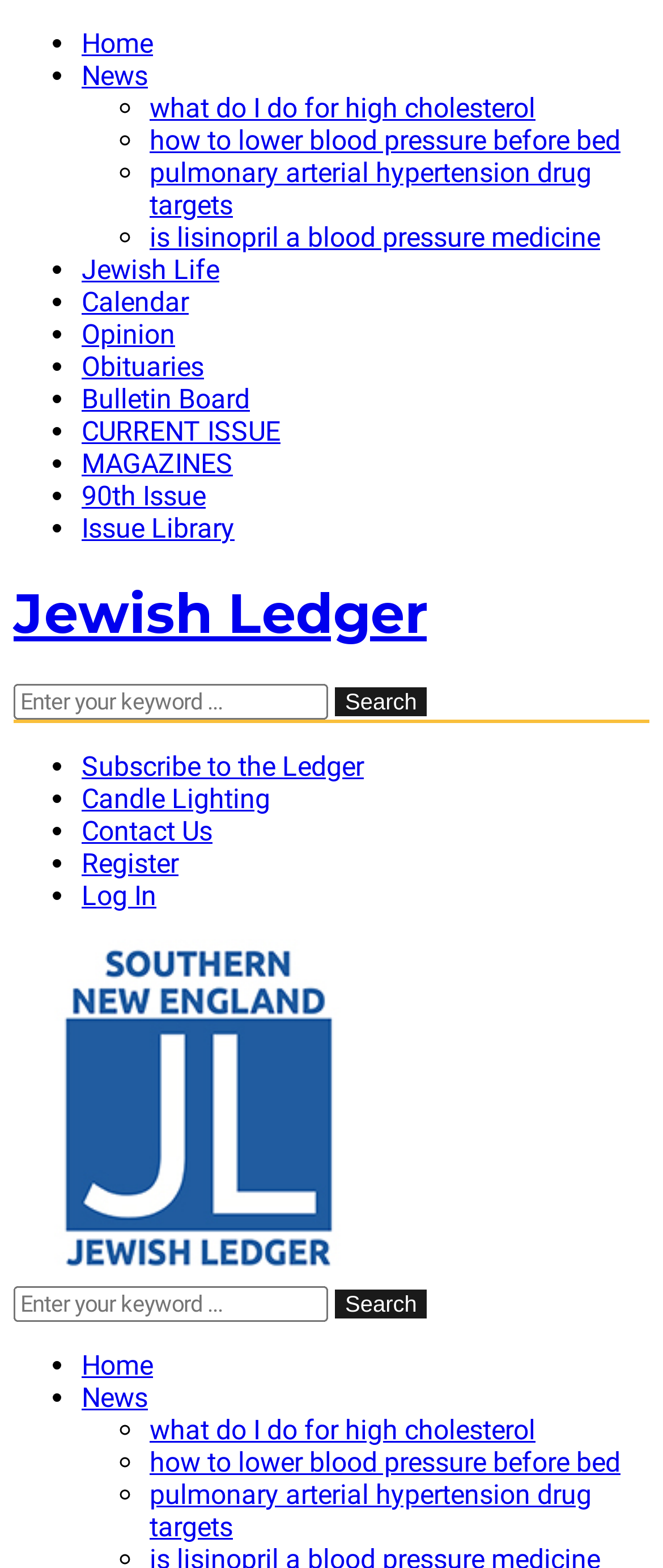What is the purpose of the textbox at the top?
Please respond to the question with a detailed and well-explained answer.

The textbox at the top of the webpage has a placeholder text 'Enter your keyword...' and is accompanied by a 'Search' button, indicating that its purpose is to allow users to search for content on the website.